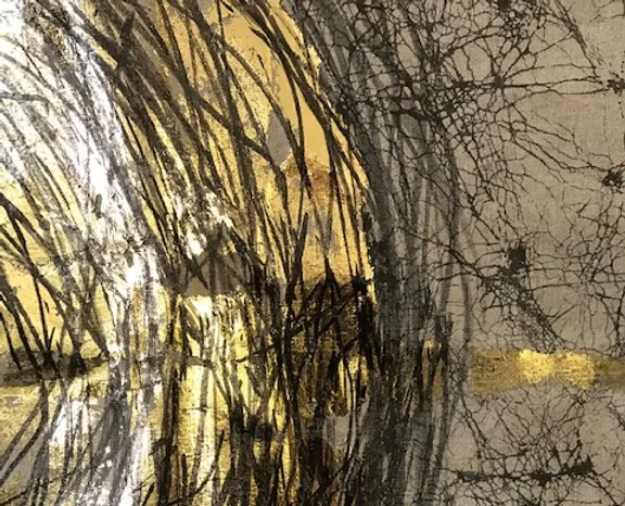Give a detailed explanation of what is happening in the image.

This image showcases a detailed portion of "Lunar 1," a mixed media artwork by contemporary stitcher and collage artist Glenys Mann. The piece features intricate patterns and textures, blending shades of gold, black, and silver, creating a mesmerizing interplay of light and shadow. The organic lines and dynamic strokes suggest movement, mirroring the artist's intention to convey a sense of calm strength through simplicity. Mann's art is deeply inspired by her surroundings and emotions, reflecting her passion for textiles and the unique qualities of found materials, including old wool blankets and silk. This work is part of her exhibition, "Beyond Silence," which was held at the East Gippsland Art Gallery, inviting viewers to explore the delicate balance between complexity and simplicity in artistic expression.